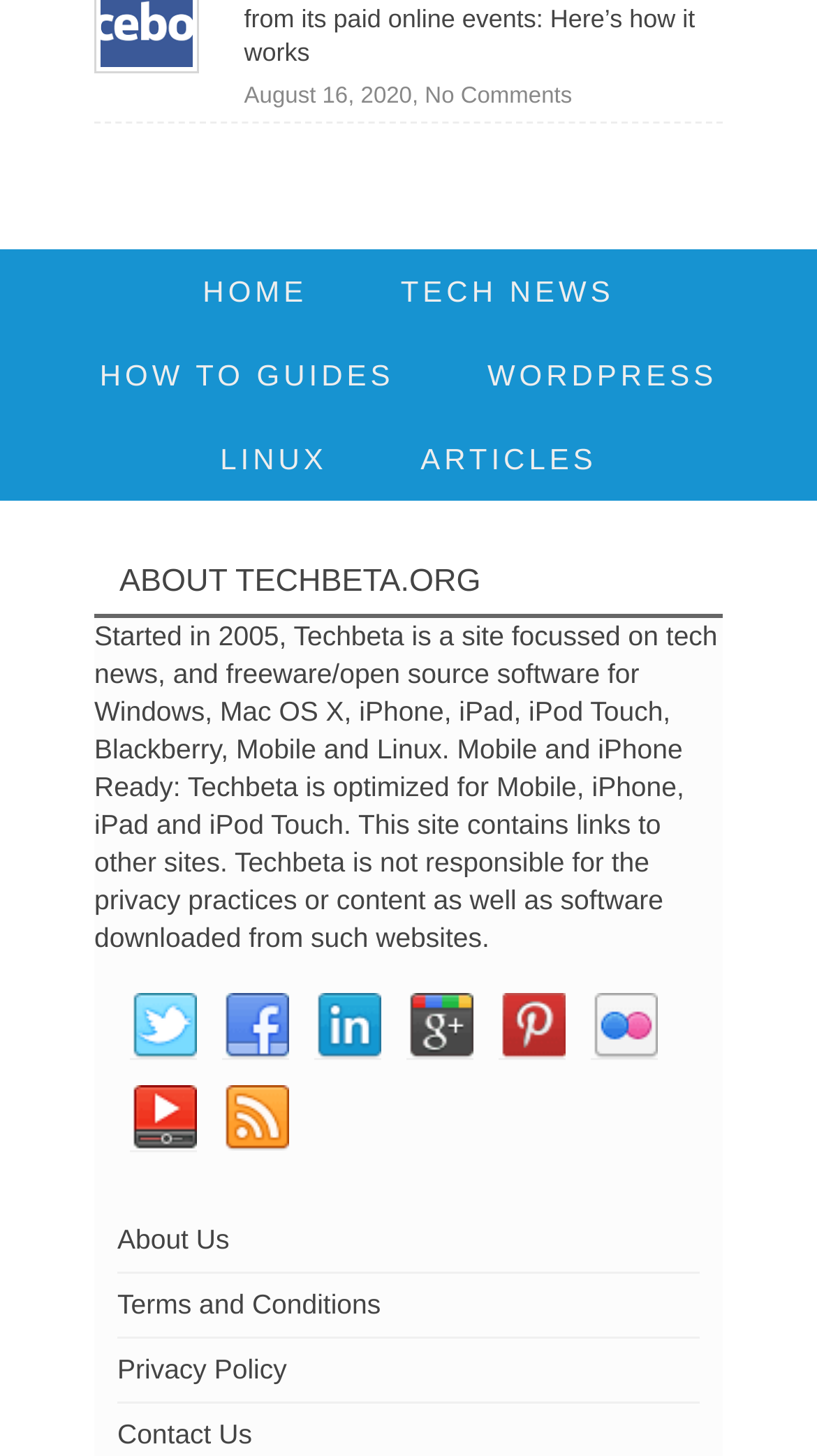Please mark the bounding box coordinates of the area that should be clicked to carry out the instruction: "Follow Techbeta on Twitter".

[0.159, 0.682, 0.241, 0.728]